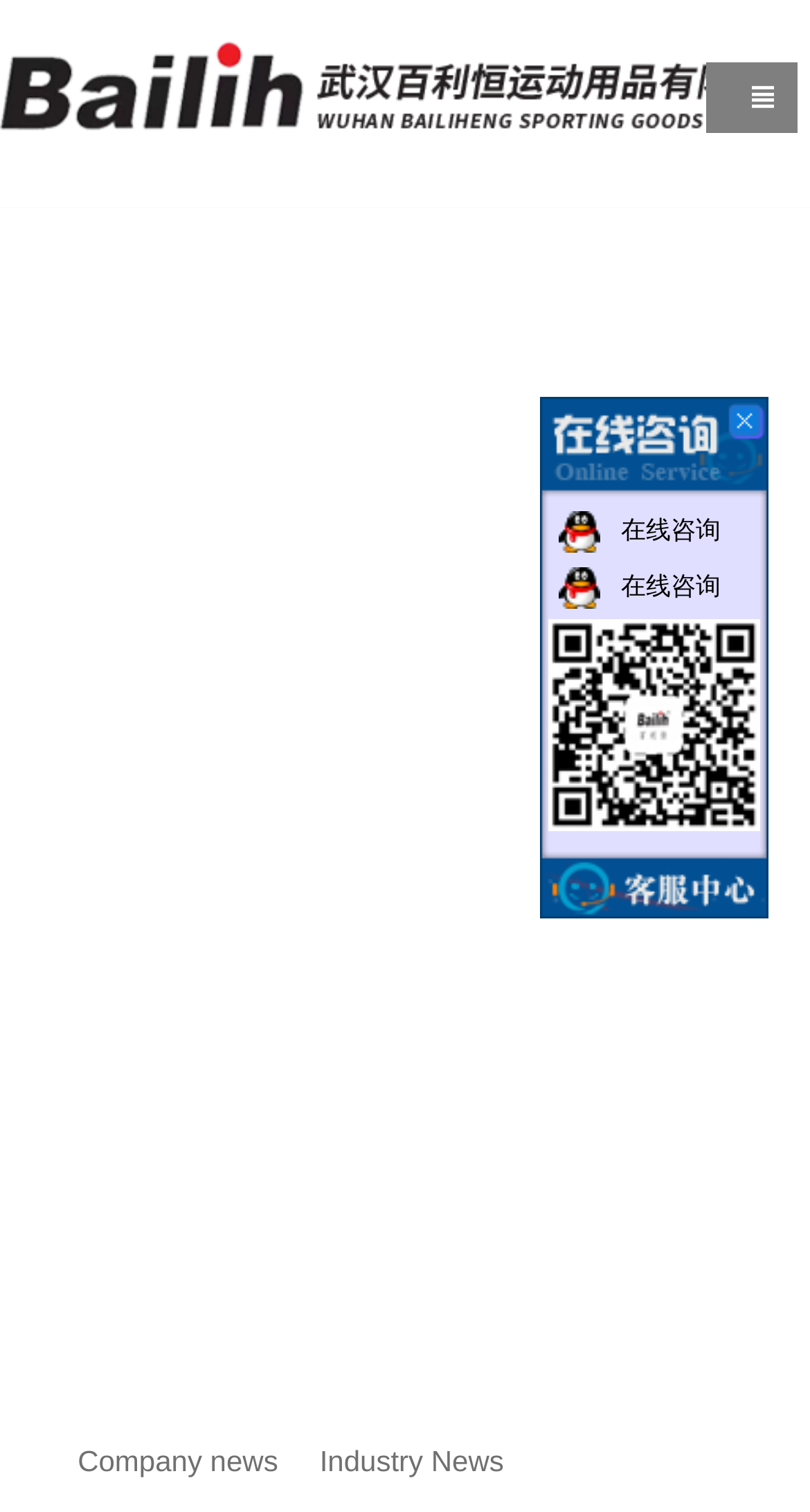What type of news is available on this webpage?
Based on the image, give a one-word or short phrase answer.

Company news and Industry News